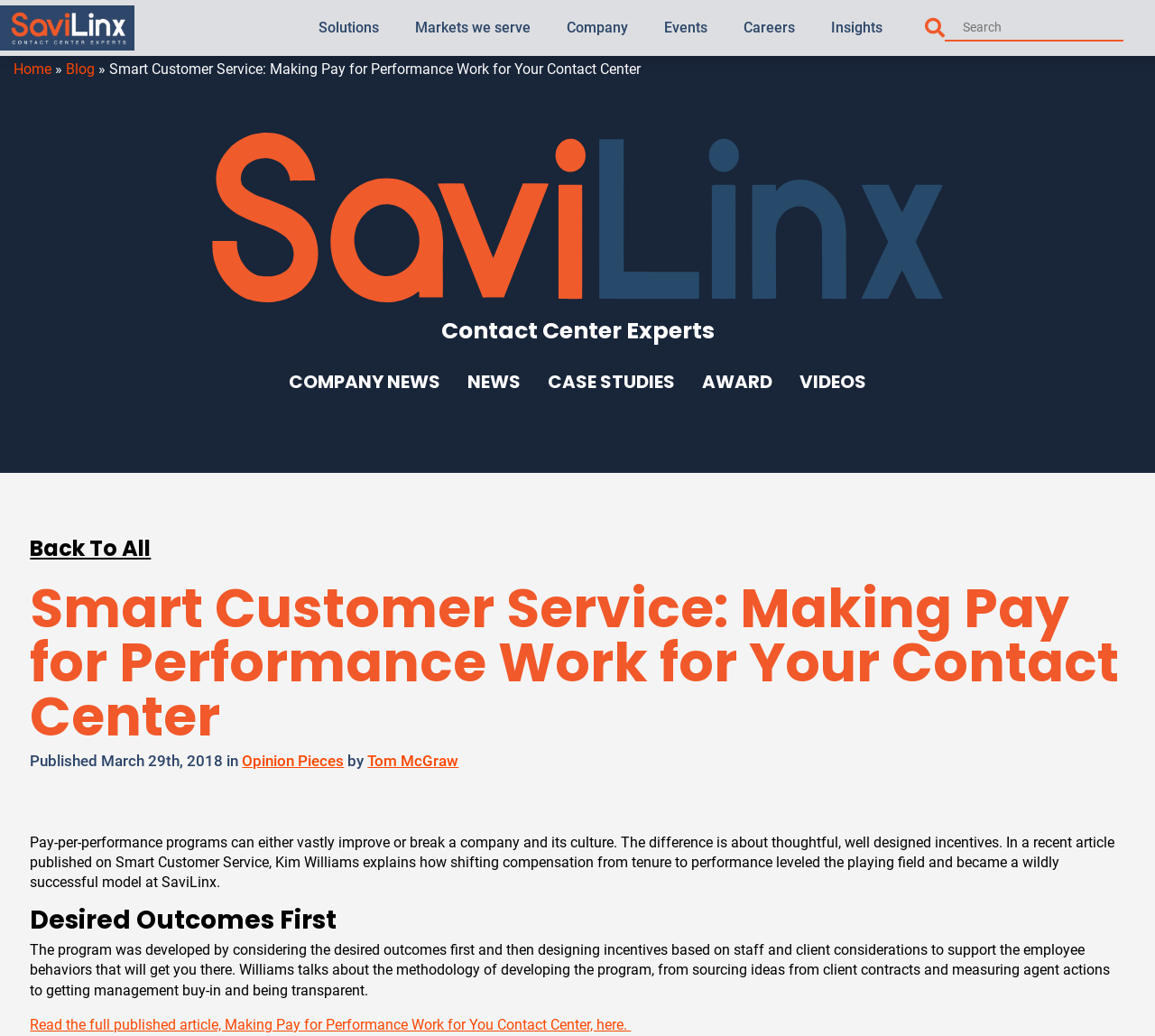Please identify the bounding box coordinates of the element that needs to be clicked to perform the following instruction: "search for something".

[0.818, 0.014, 0.973, 0.04]